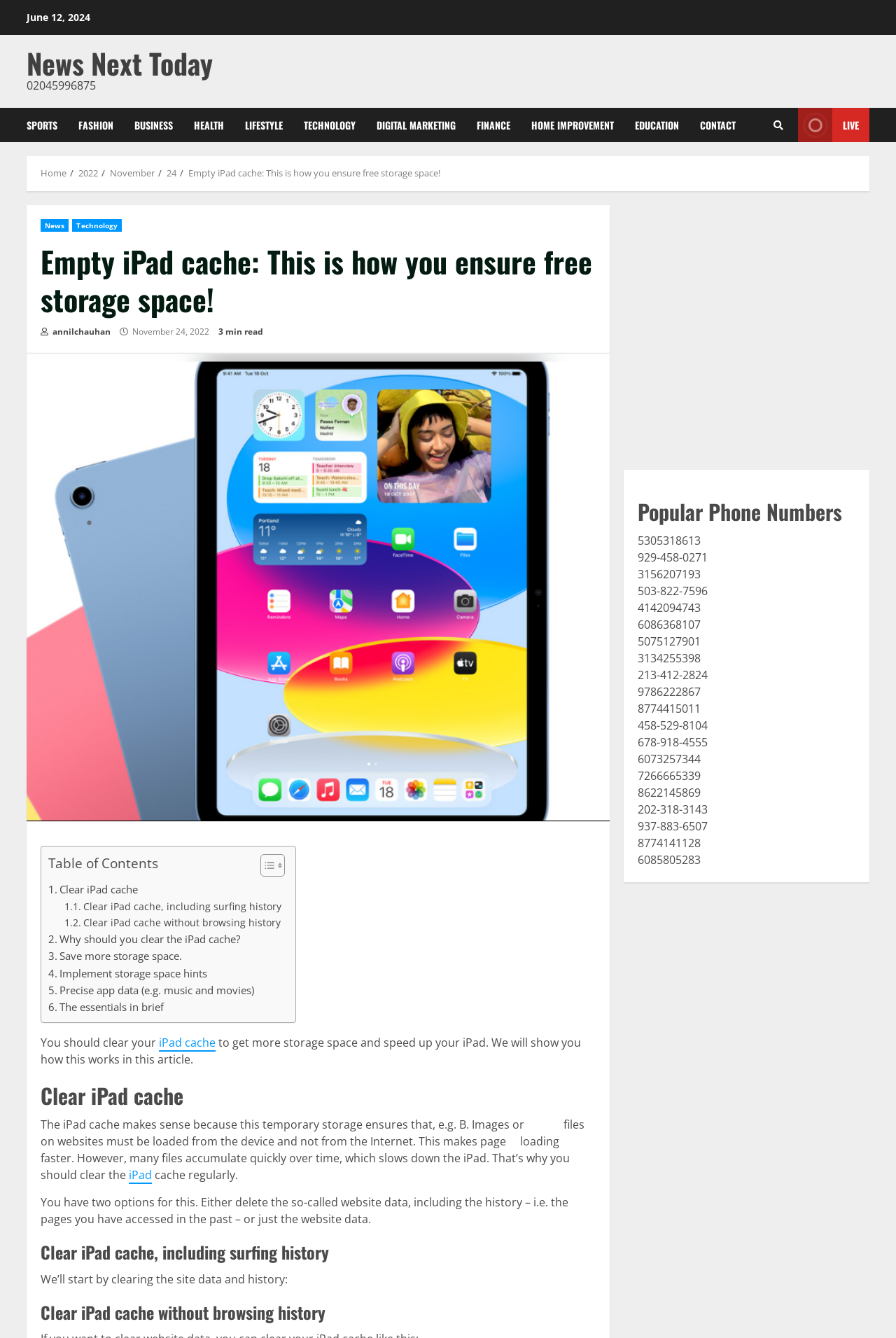What is the date of the article?
Use the image to answer the question with a single word or phrase.

June 12, 2024